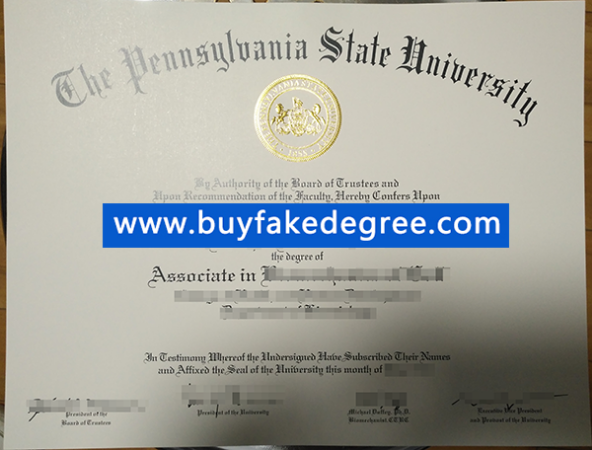Provide a comprehensive description of the image.

The image depicts a diploma from Pennsylvania State University, featuring a prominent university seal in gold at the top center. The document is elegantly designed with the title "The Pennsylvania State University" displayed in bold letters. It states that the degree conferred is "Associate in [Field of Study]" and includes placeholders for additional personal details. At the bottom, there are signatures and titles of university officials, emphasizing its official nature. Additionally, there is a blue rectangular banner displaying the website "www.buyfakedegree.com," suggesting that the diploma may be related to services that offer replicas or samples for prospective buyers.